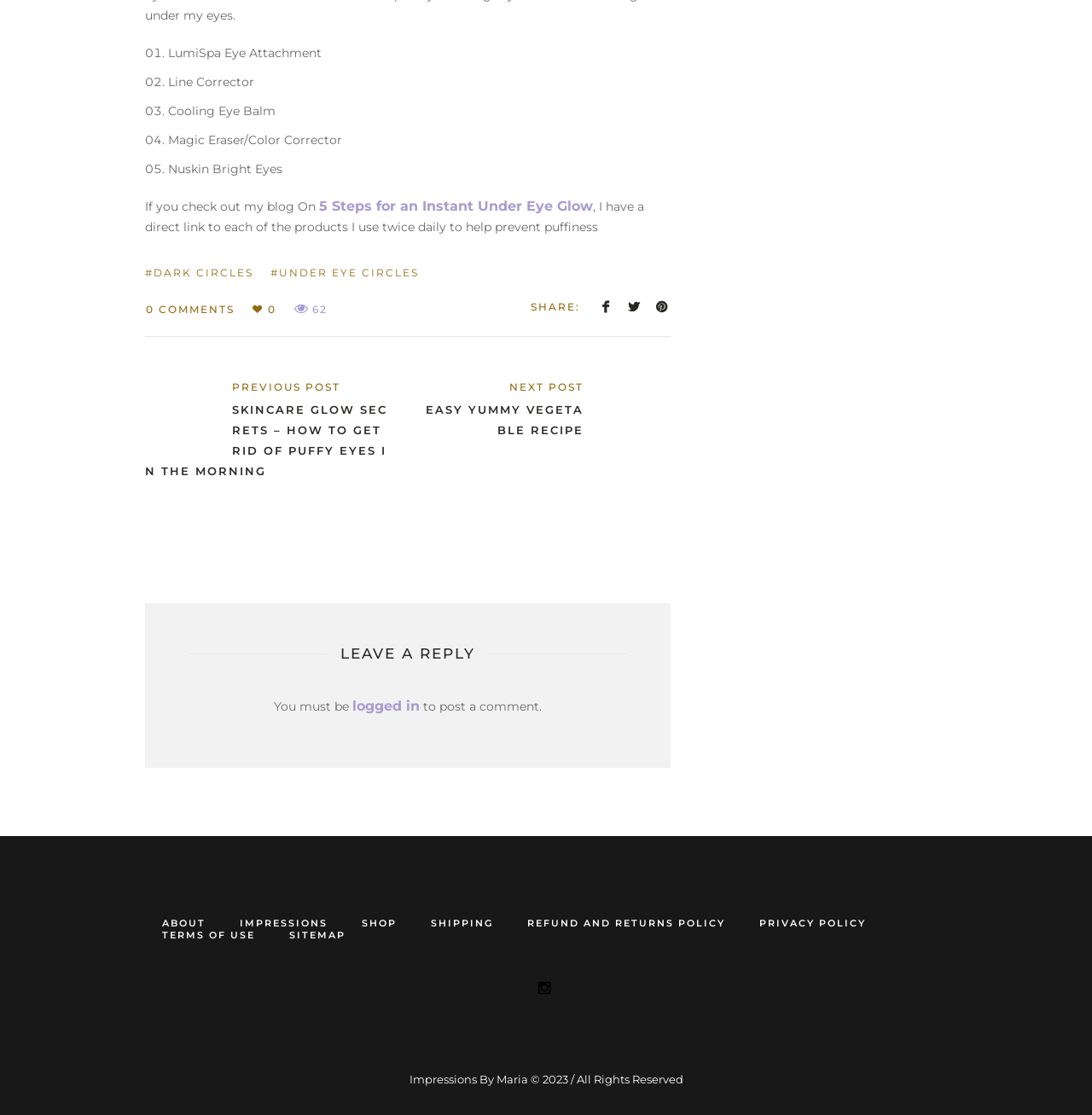Respond to the following question using a concise word or phrase: 
How many comments are there on this post?

0